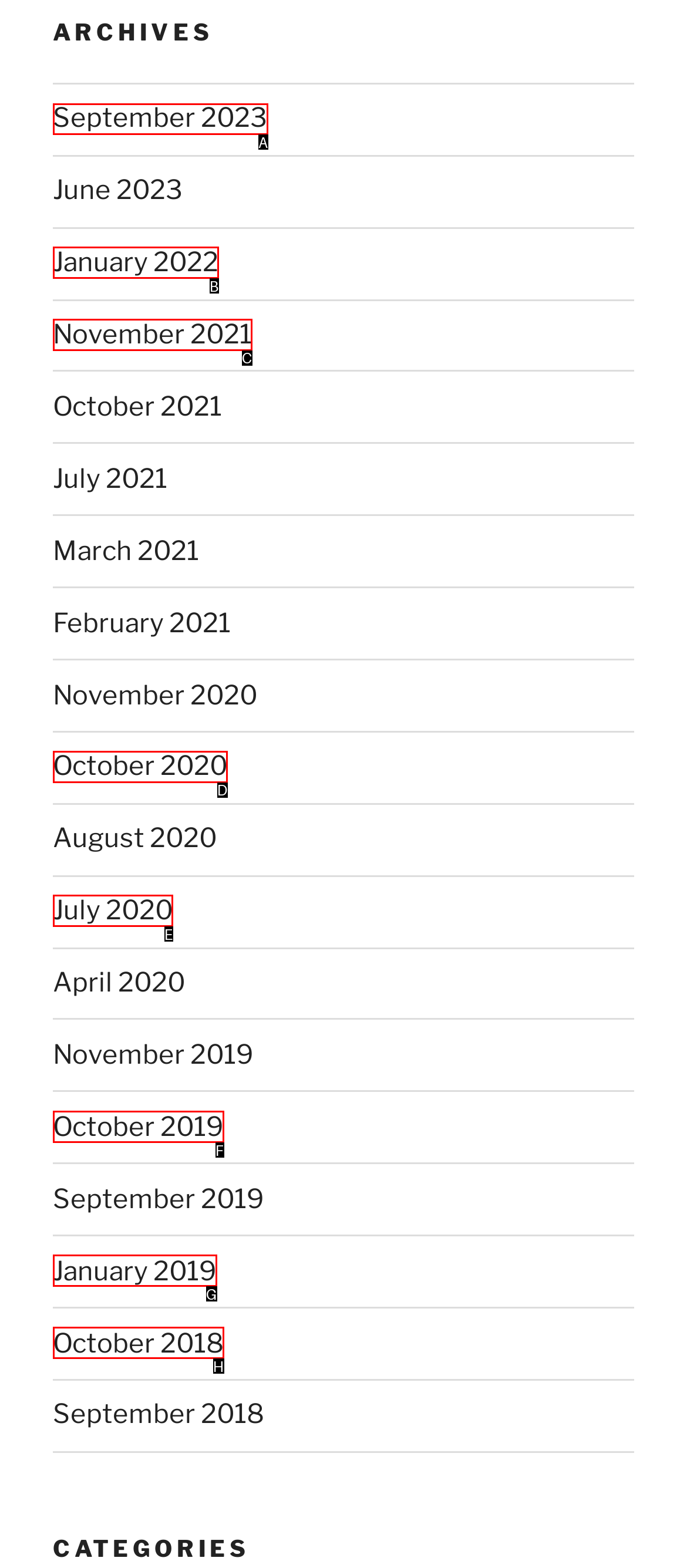Find the correct option to complete this instruction: view archives for September 2023. Reply with the corresponding letter.

A